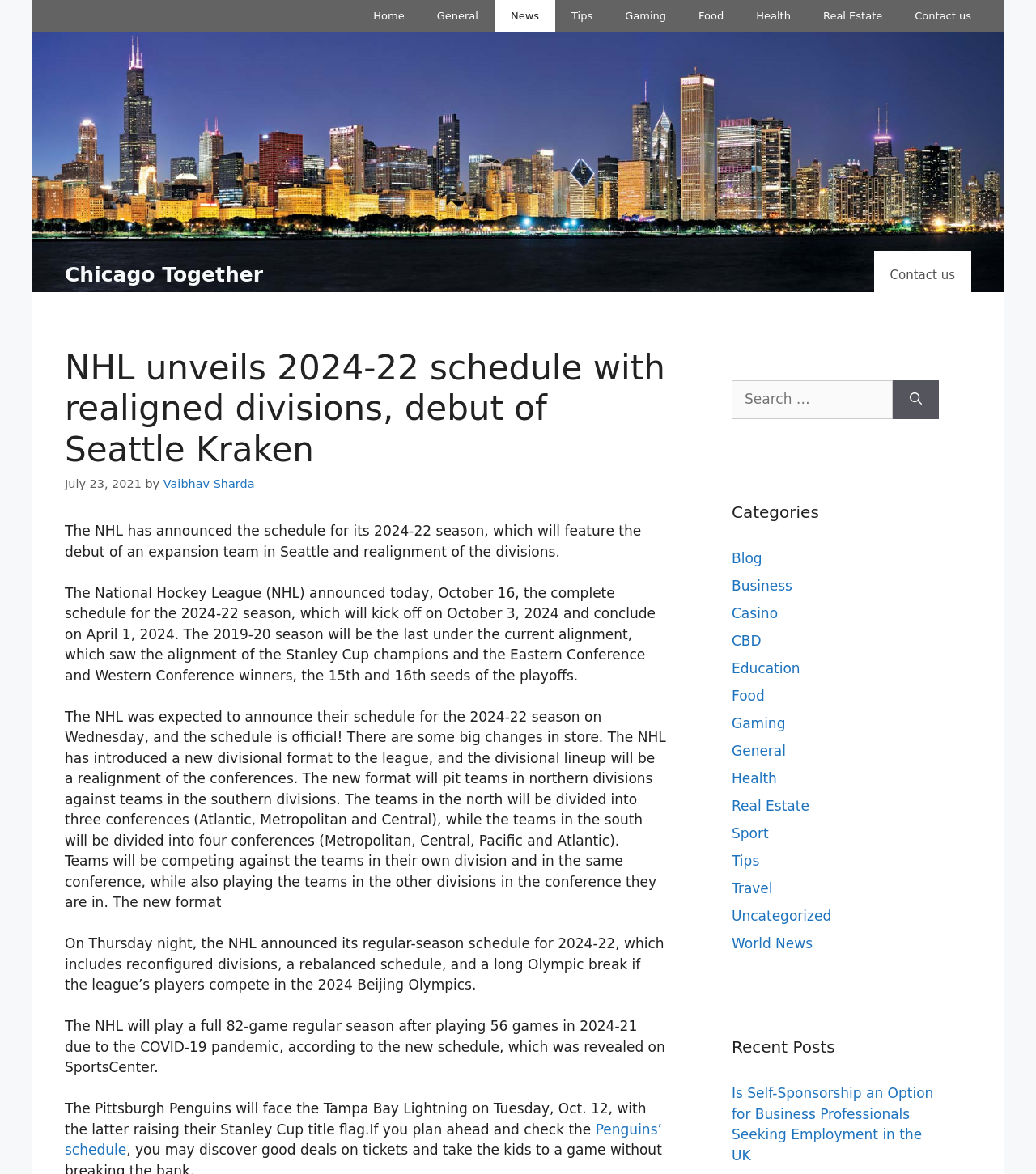Please specify the bounding box coordinates of the region to click in order to perform the following instruction: "View the 'Penguins’ schedule'".

[0.062, 0.955, 0.639, 0.986]